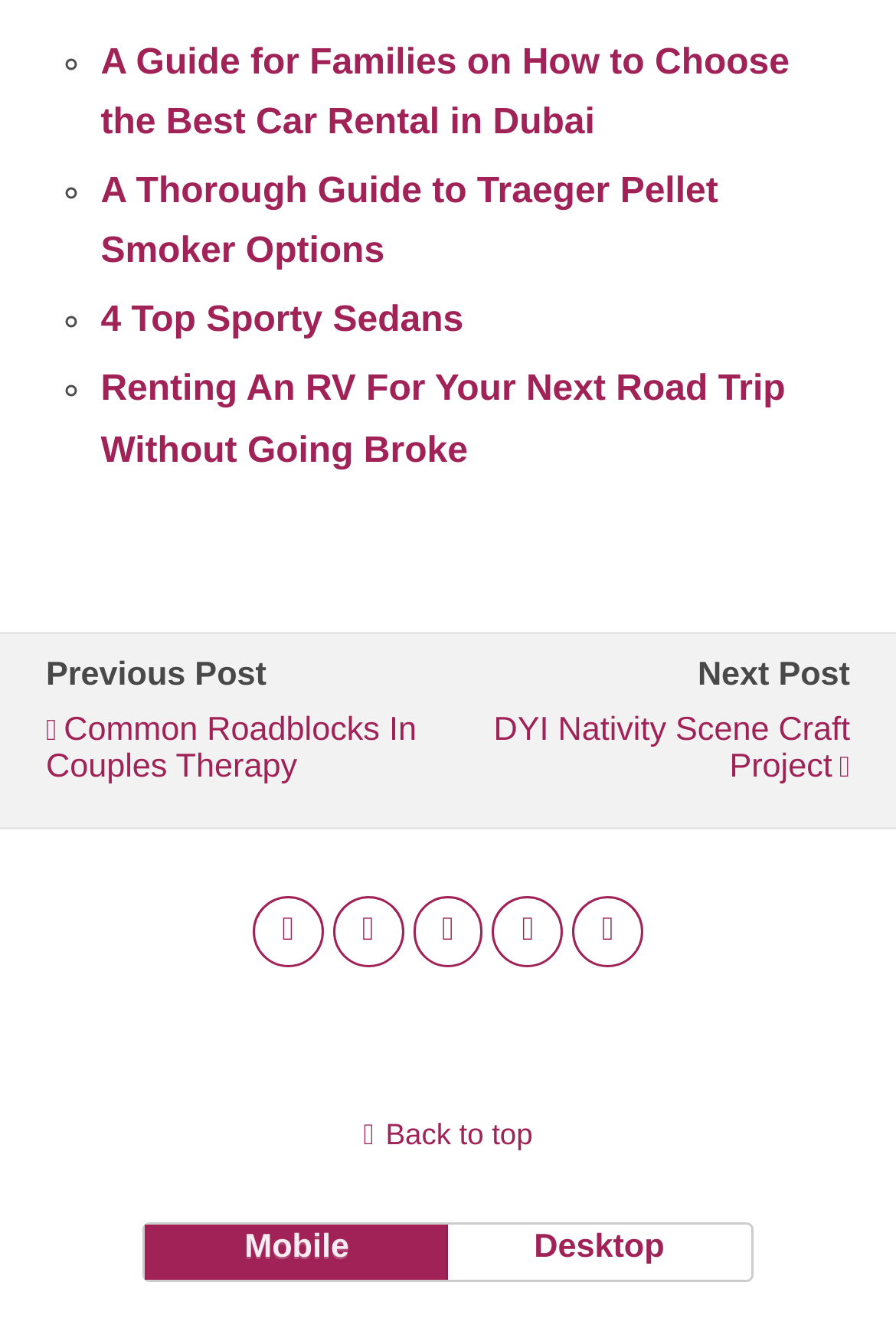Please identify the bounding box coordinates of the area I need to click to accomplish the following instruction: "Read the guide on how to choose the best car rental in Dubai".

[0.112, 0.032, 0.881, 0.107]